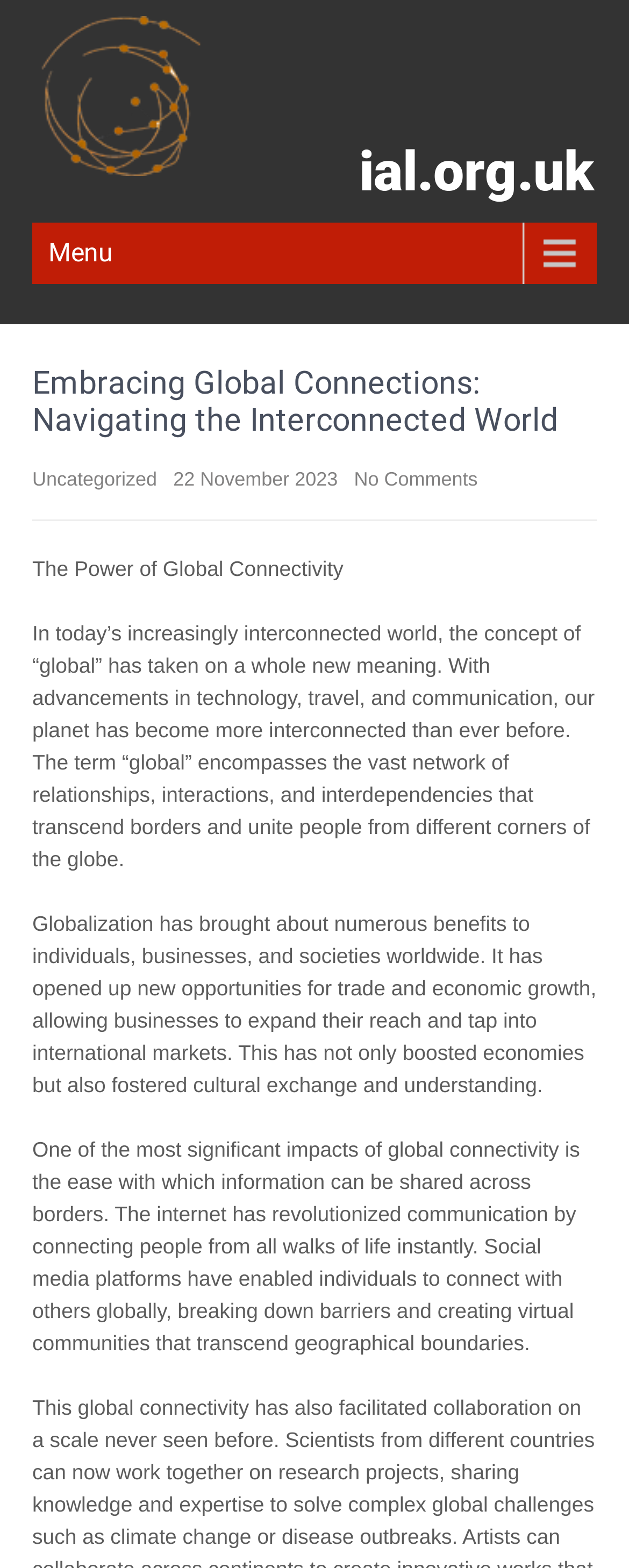Please determine the bounding box of the UI element that matches this description: No Comments. The coordinates should be given as (top-left x, top-left y, bottom-right x, bottom-right y), with all values between 0 and 1.

[0.563, 0.299, 0.759, 0.313]